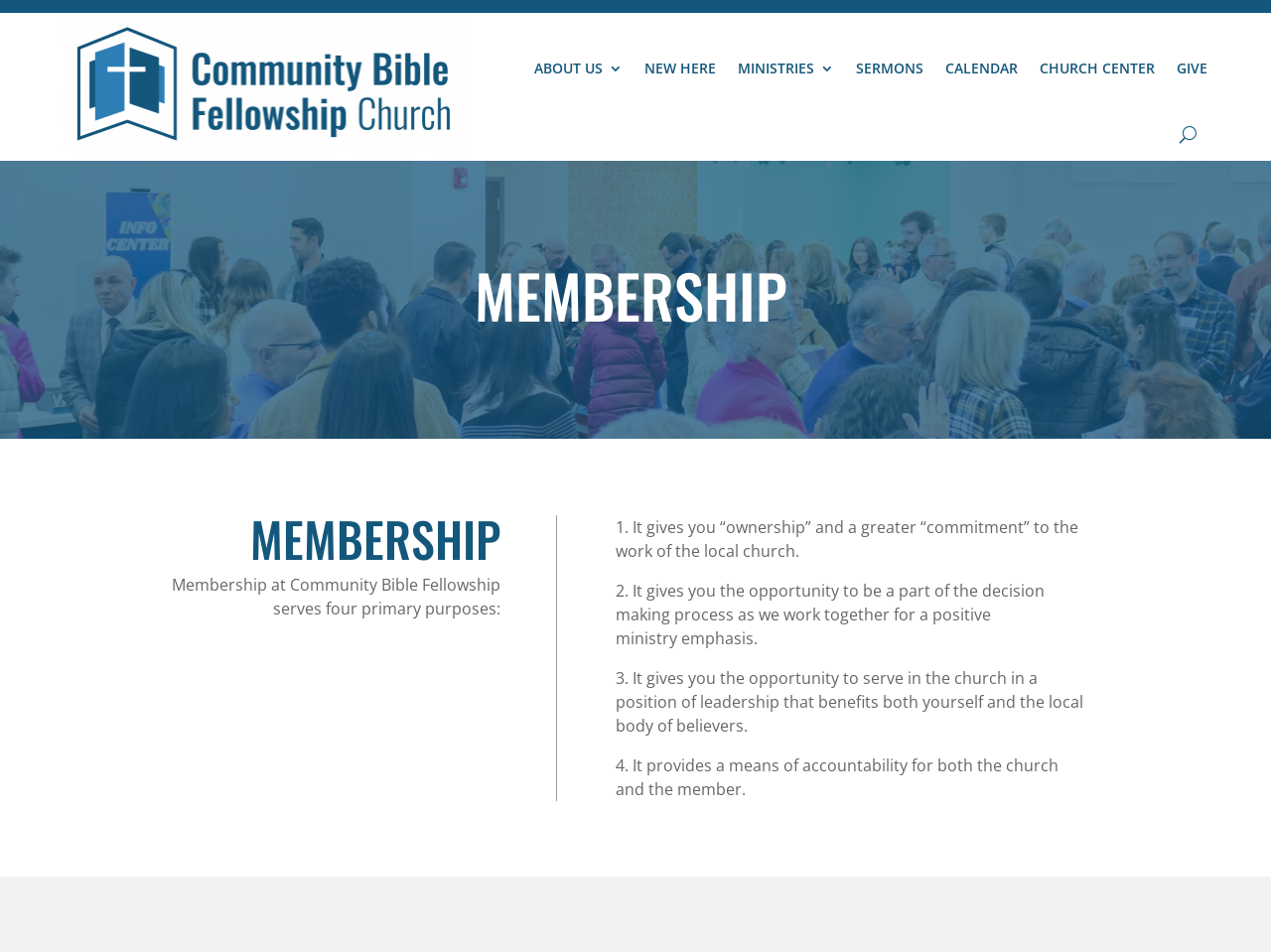Provide a one-word or brief phrase answer to the question:
How many headings are on the webpage?

2